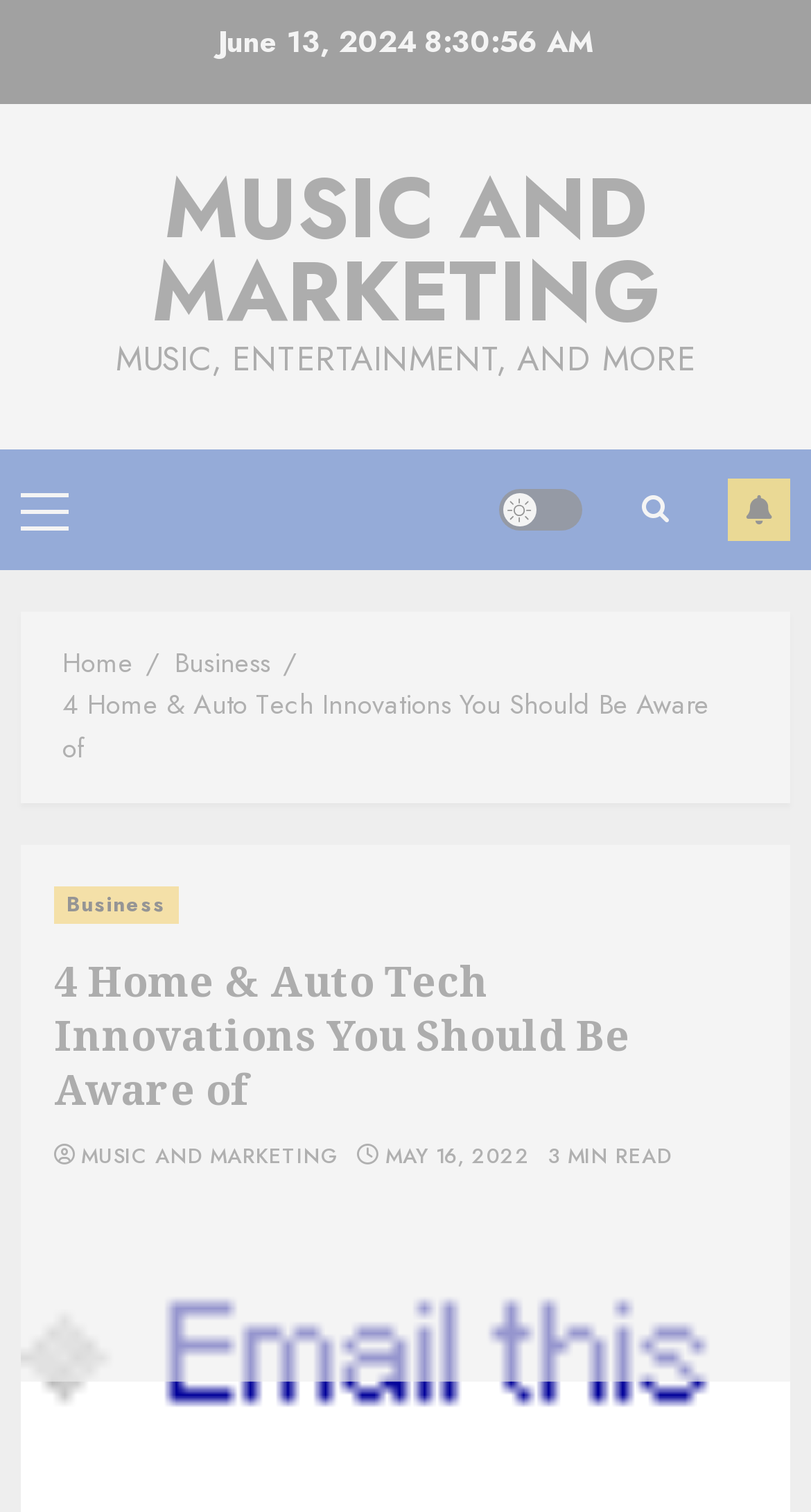Determine the bounding box coordinates of the section I need to click to execute the following instruction: "Click on MUSIC AND MARKETING". Provide the coordinates as four float numbers between 0 and 1, i.e., [left, top, right, bottom].

[0.187, 0.098, 0.813, 0.233]